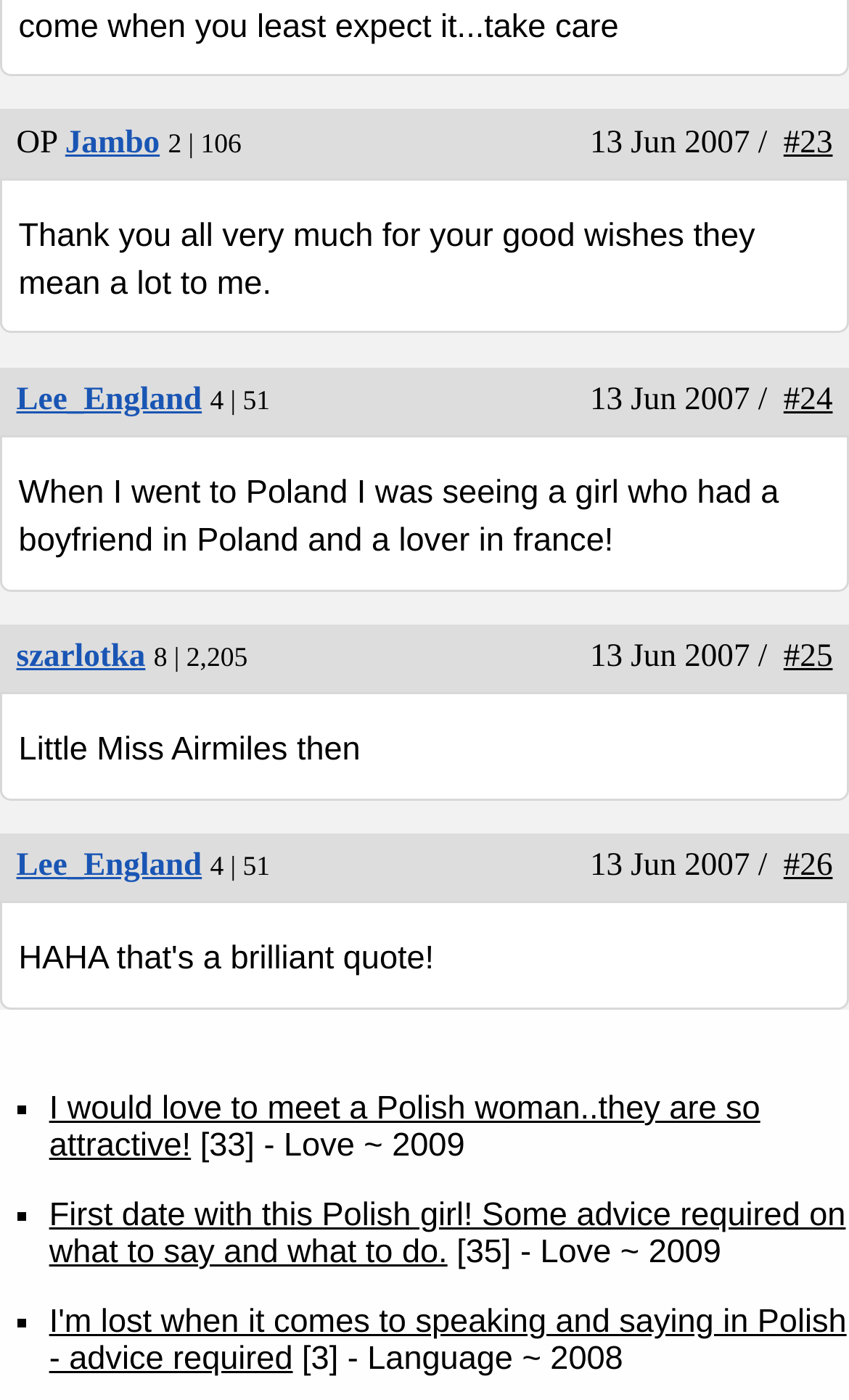How many threads does the user 'Lee_England' have? Using the information from the screenshot, answer with a single word or phrase.

4